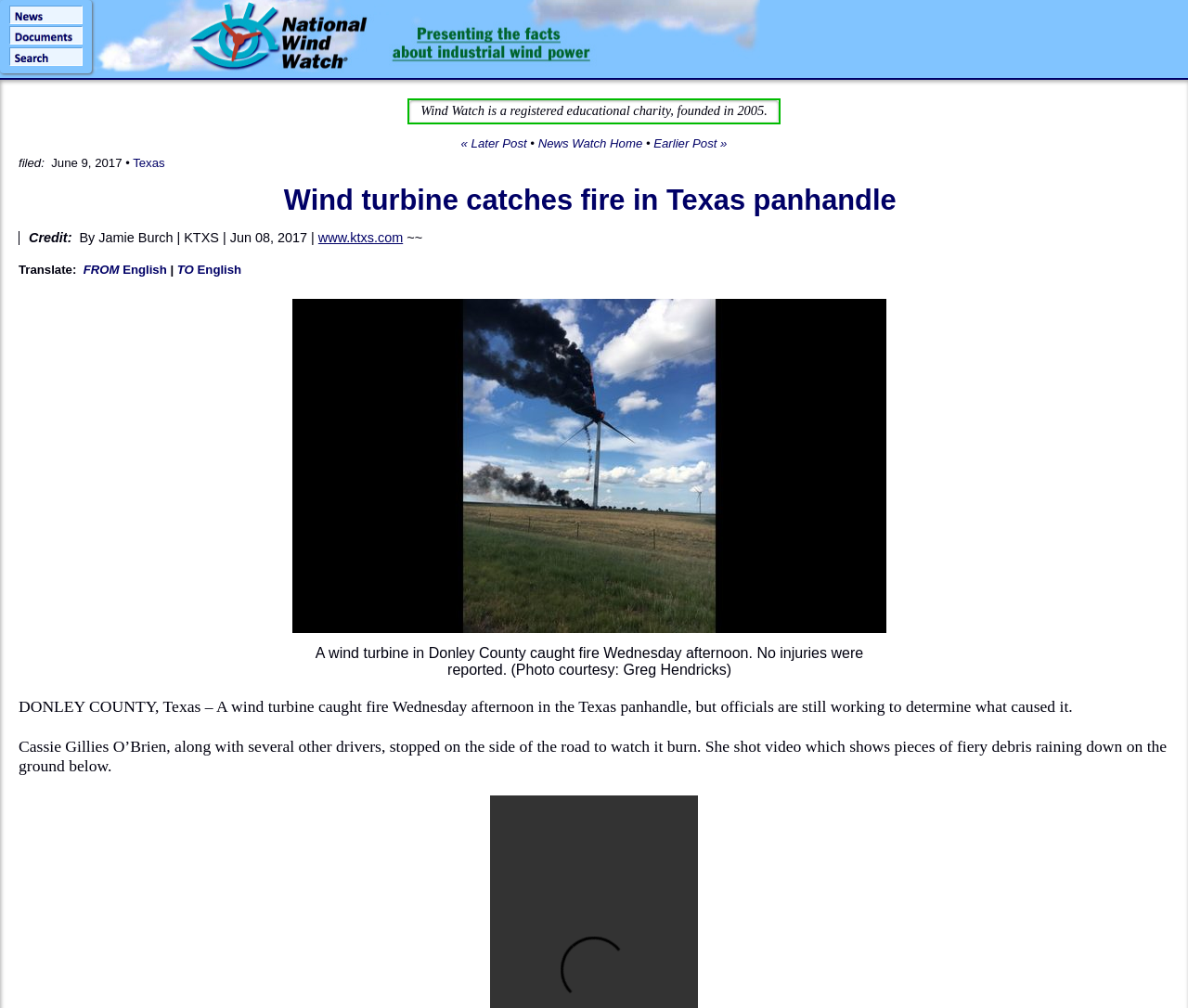Specify the bounding box coordinates of the element's area that should be clicked to execute the given instruction: "Go to News Watch Home". The coordinates should be four float numbers between 0 and 1, i.e., [left, top, right, bottom].

[0.453, 0.135, 0.541, 0.149]